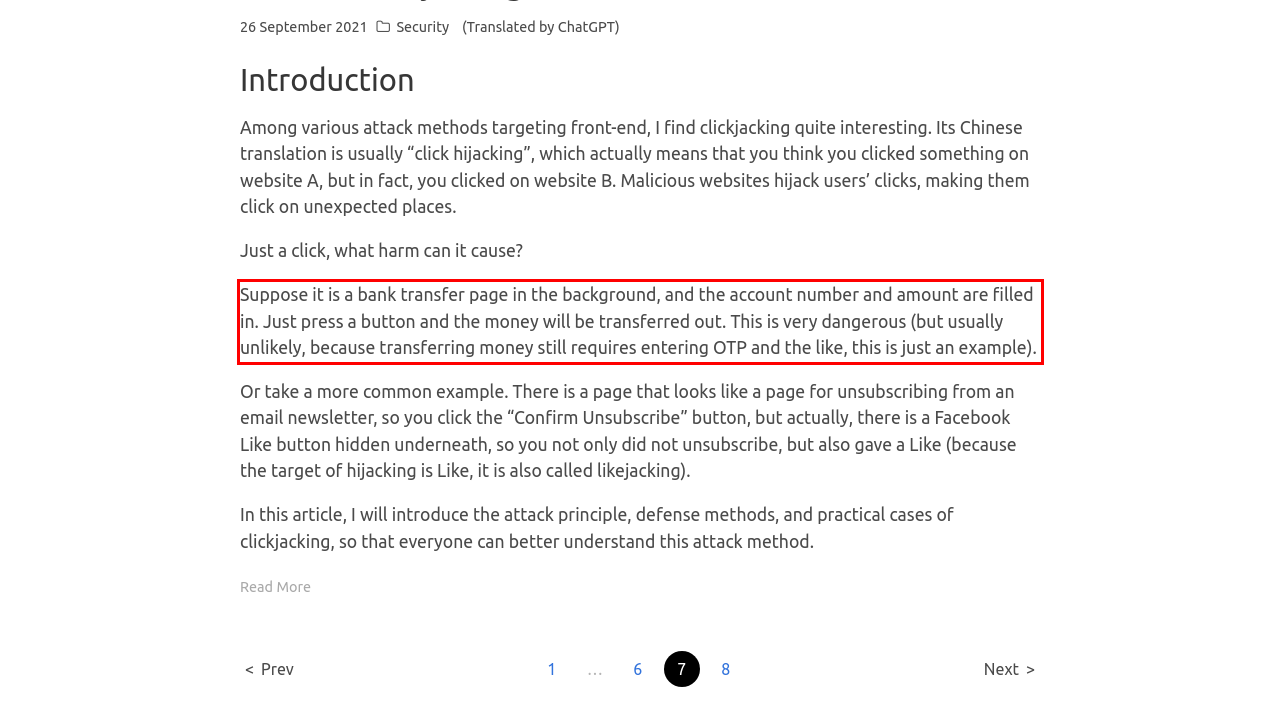Review the webpage screenshot provided, and perform OCR to extract the text from the red bounding box.

Suppose it is a bank transfer page in the background, and the account number and amount are filled in. Just press a button and the money will be transferred out. This is very dangerous (but usually unlikely, because transferring money still requires entering OTP and the like, this is just an example).